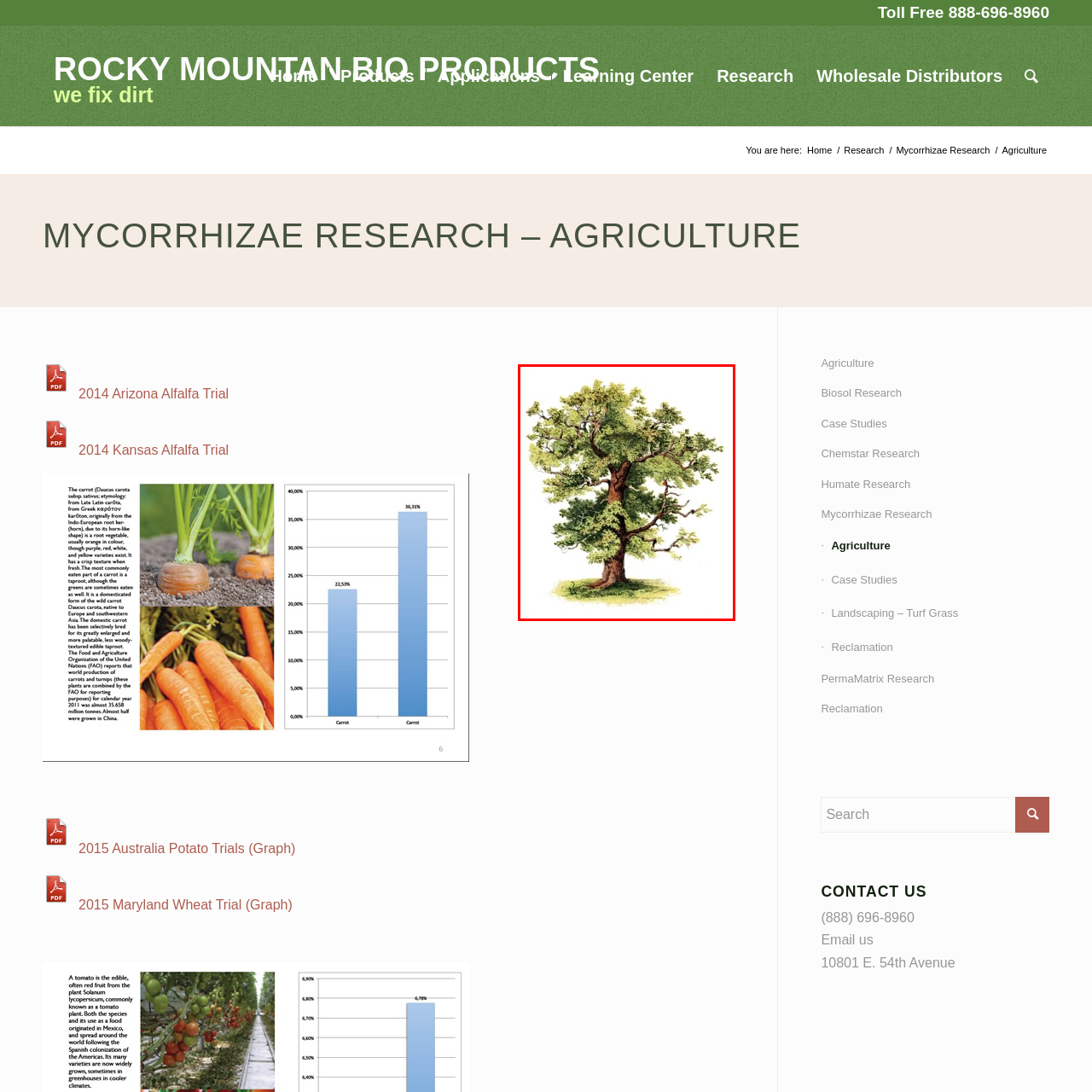Carefully analyze the image within the red boundary and describe it extensively.

The image features a detailed illustration of a lush green tree, prominently displaying its robust trunk and sprawling branches. The intricate leaves create a vibrant canopy, reflecting a healthy and flourishing appearance. This depiction likely symbolizes growth and strength, resonating with themes often explored in agricultural literature and research, particularly in relation to natural ecosystems and plant health. The visual serves as a complement to the surrounding agricultural content, echoing the importance of trees in promoting biodiversity and sustaining soil health.